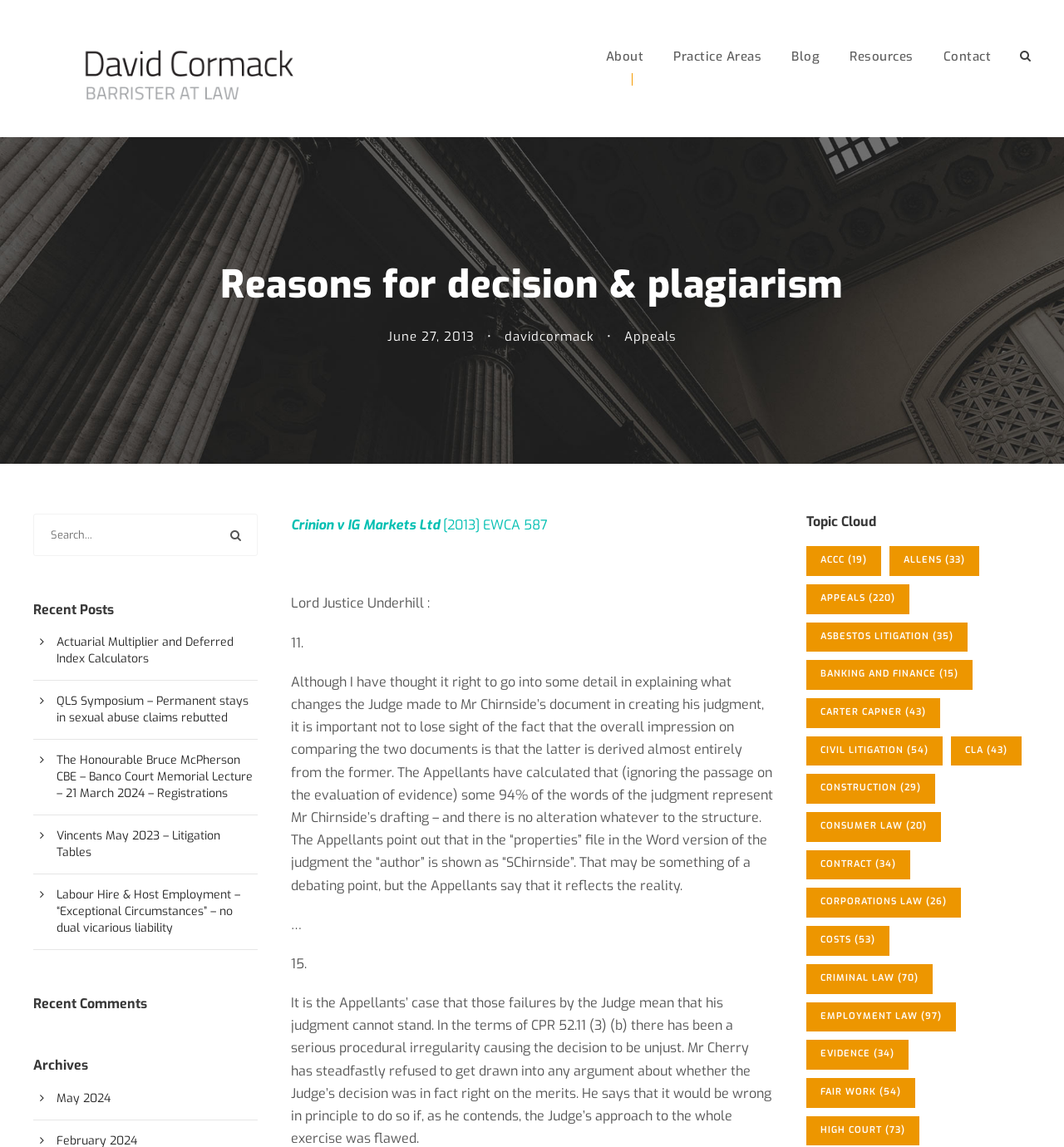Using the image as a reference, answer the following question in as much detail as possible:
How many items are in the 'Employment Law' category?

The number of items in the 'Employment Law' category can be found by looking at the link 'Employment Law (97 items)' in the 'Topic Cloud' section.